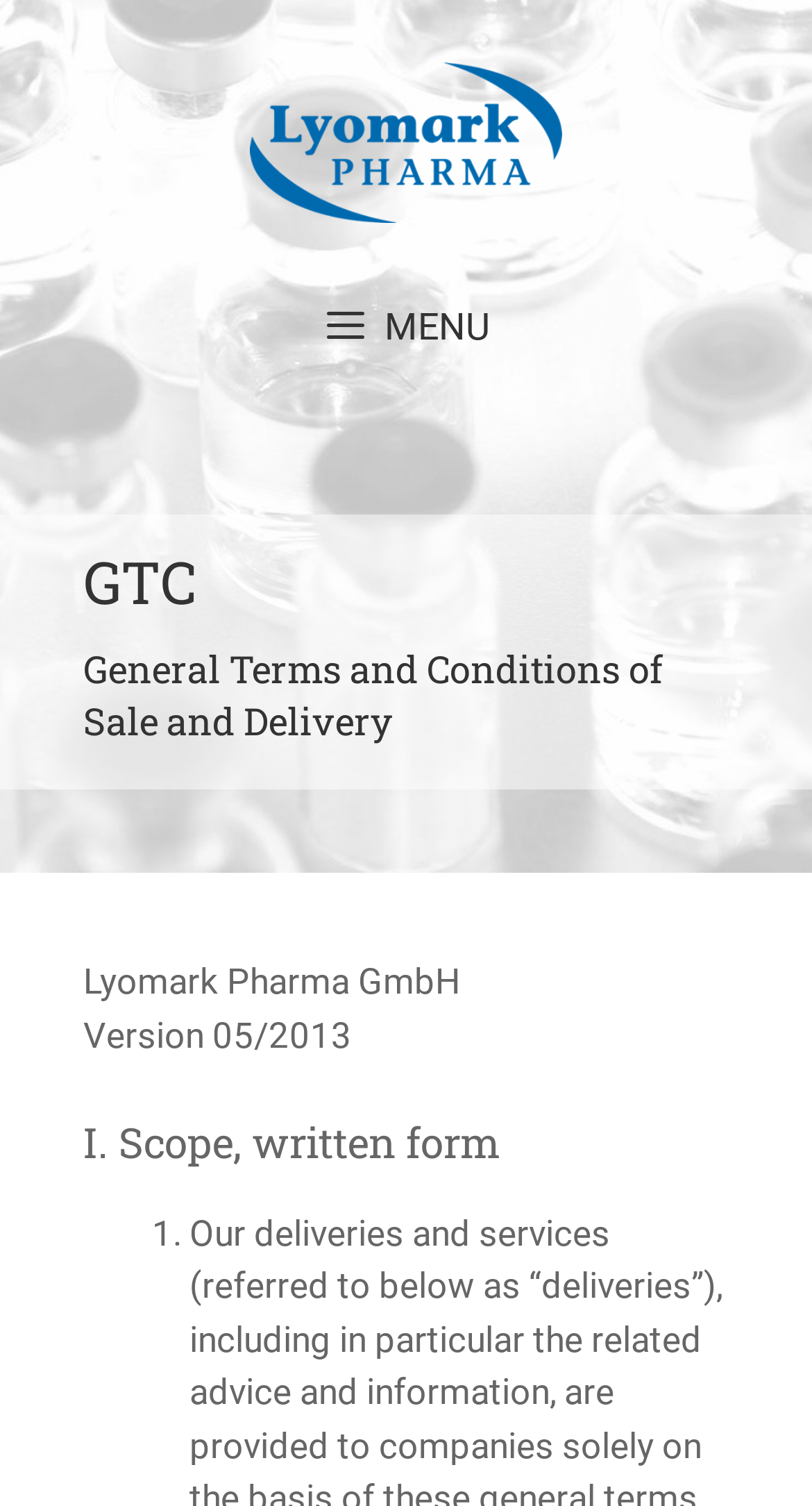What is the company name mentioned in the webpage?
Based on the visual content, answer with a single word or a brief phrase.

Lyomark Pharma GmbH